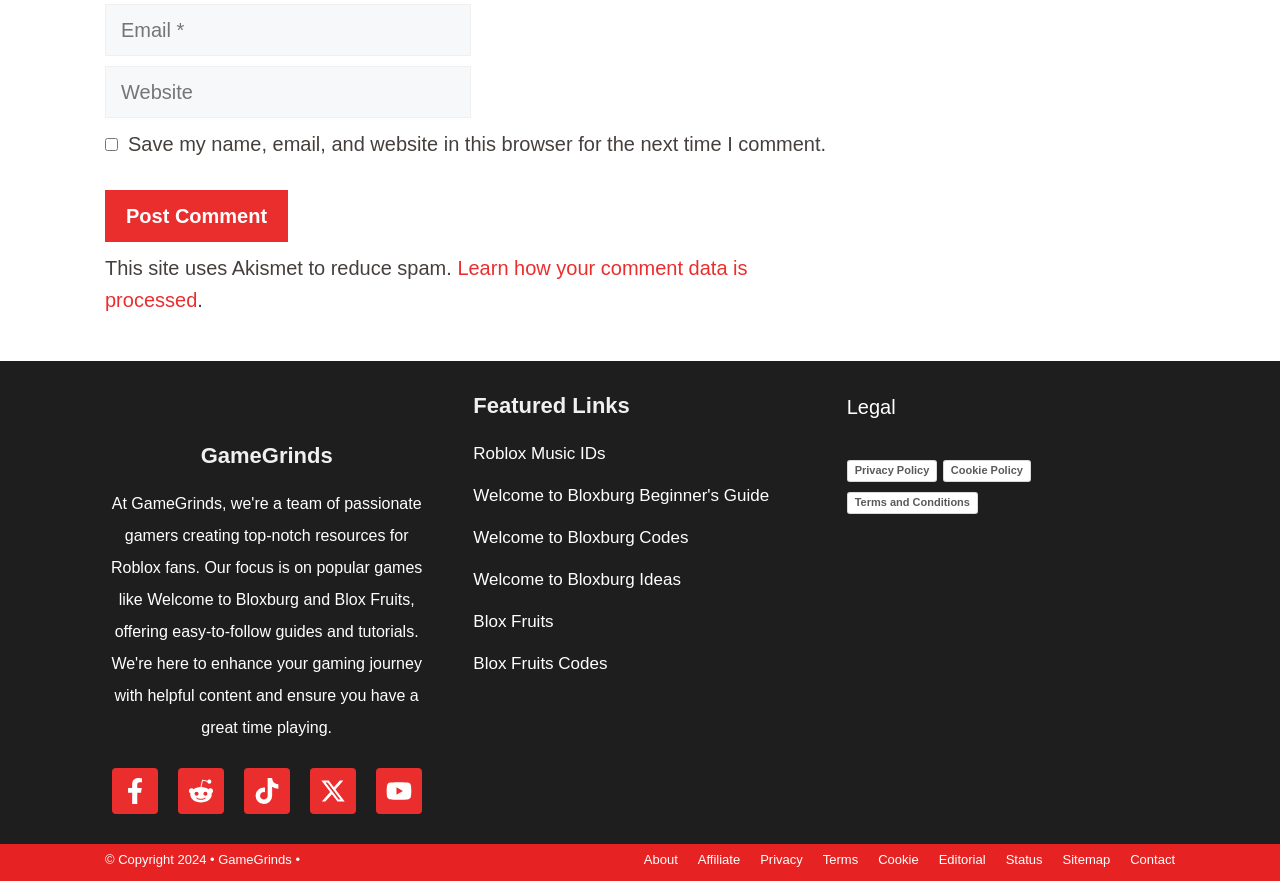Provide a short answer to the following question with just one word or phrase: What is the name of the website?

GameGrinds